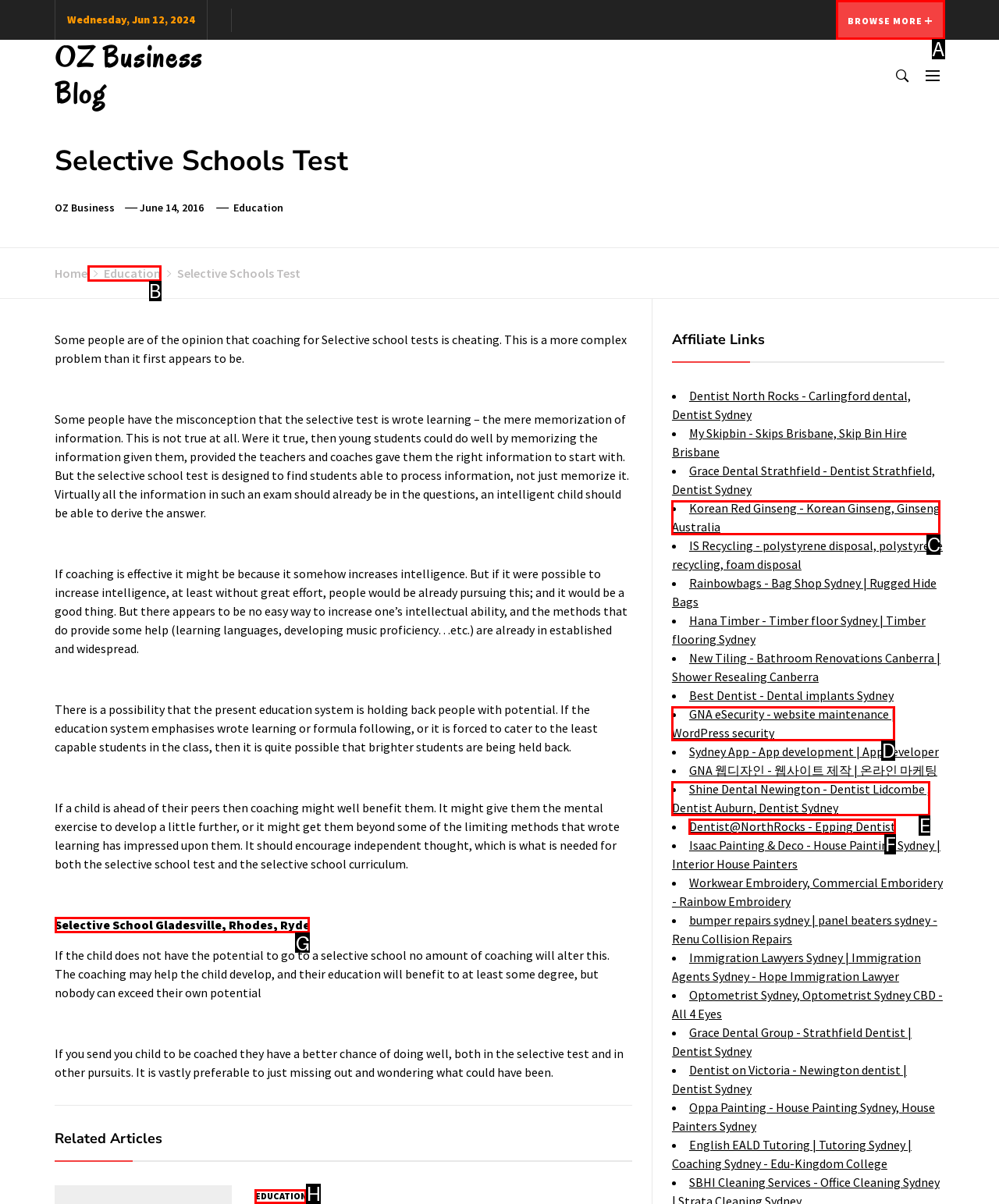Which option should you click on to fulfill this task: Read about Selective School Gladesville, Rhodes, Ryde? Answer with the letter of the correct choice.

G